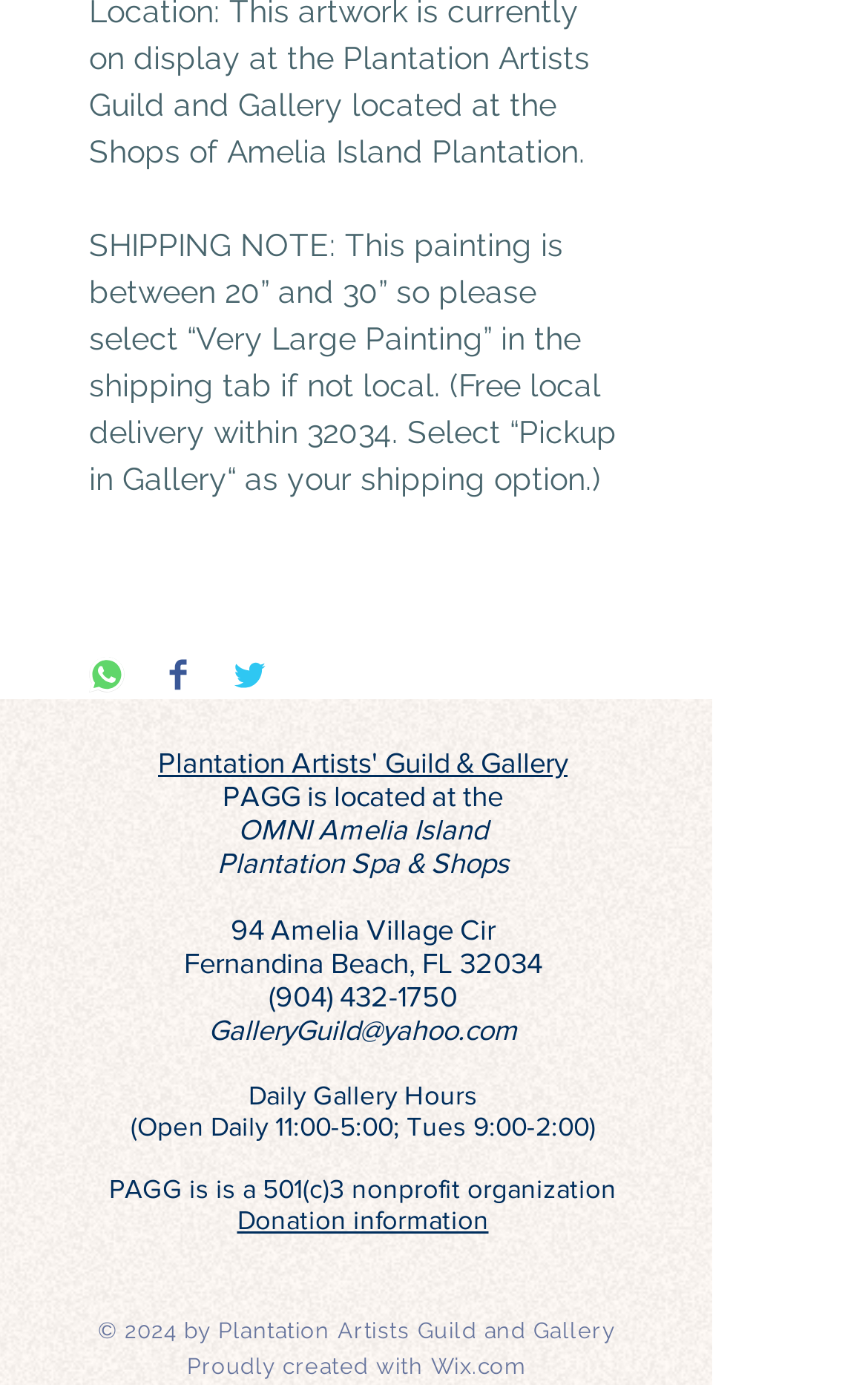Please identify the bounding box coordinates of the element's region that I should click in order to complete the following instruction: "Check the social media page on Facebook". The bounding box coordinates consist of four float numbers between 0 and 1, i.e., [left, top, right, bottom].

[0.315, 0.904, 0.387, 0.949]